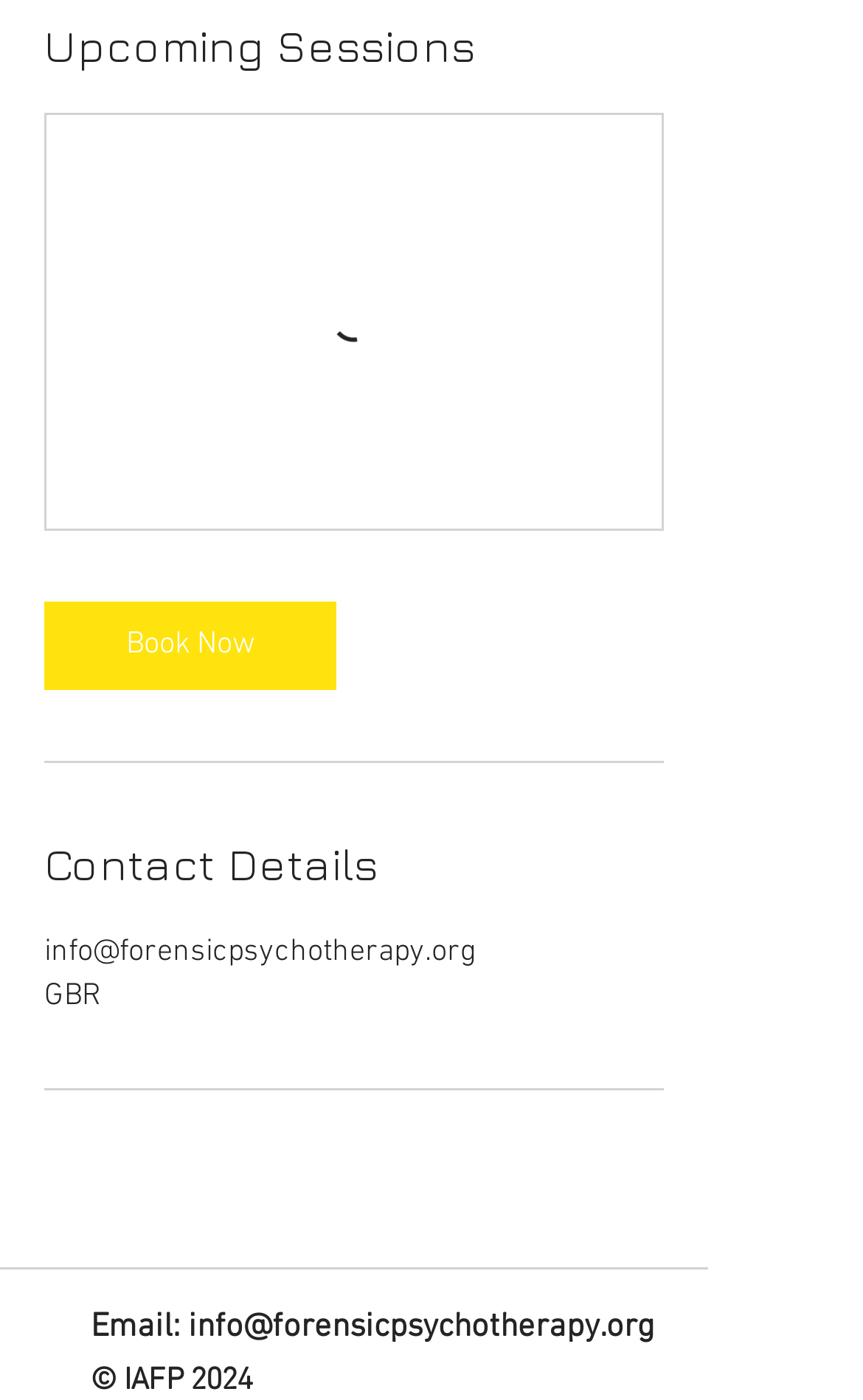Respond to the following question using a concise word or phrase: 
What is the country code provided?

GBR